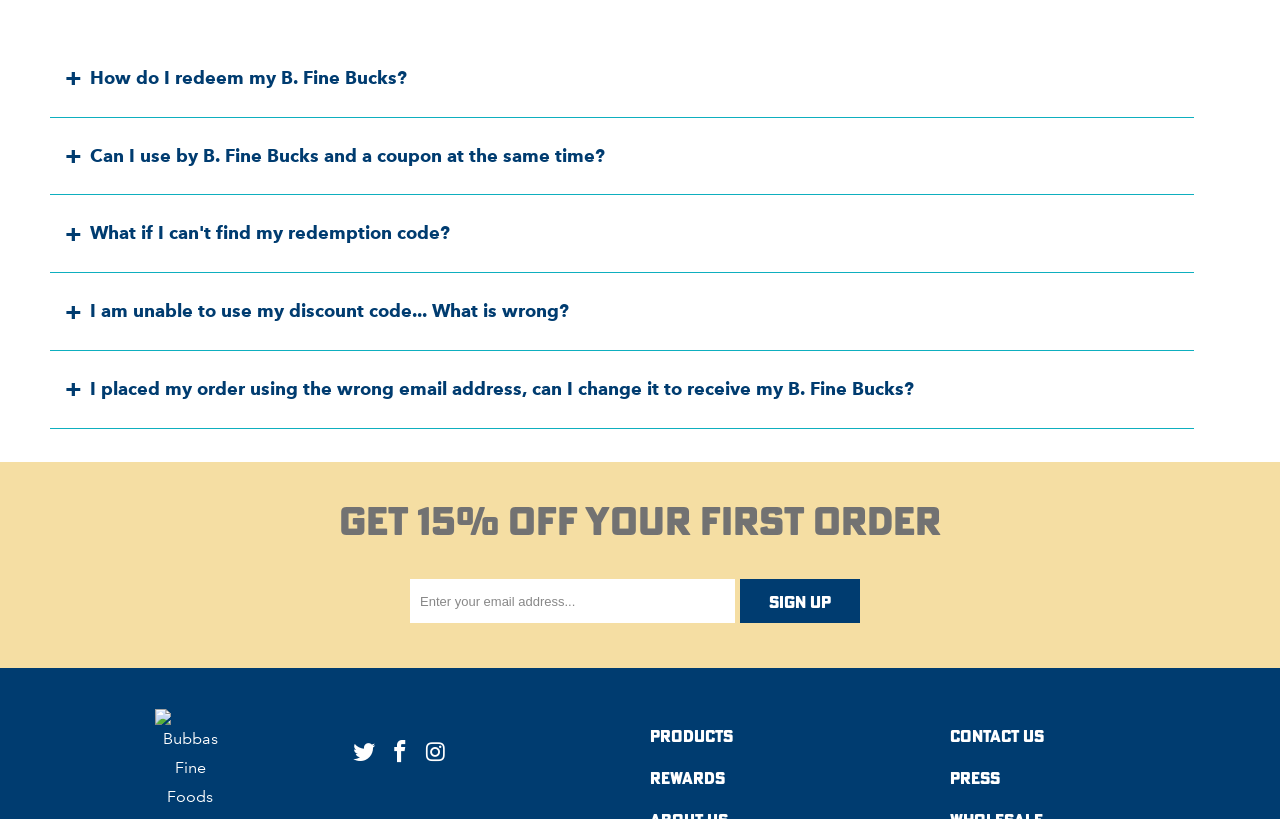Please locate the bounding box coordinates for the element that should be clicked to achieve the following instruction: "Sign up for the newsletter". Ensure the coordinates are given as four float numbers between 0 and 1, i.e., [left, top, right, bottom].

[0.578, 0.708, 0.672, 0.761]